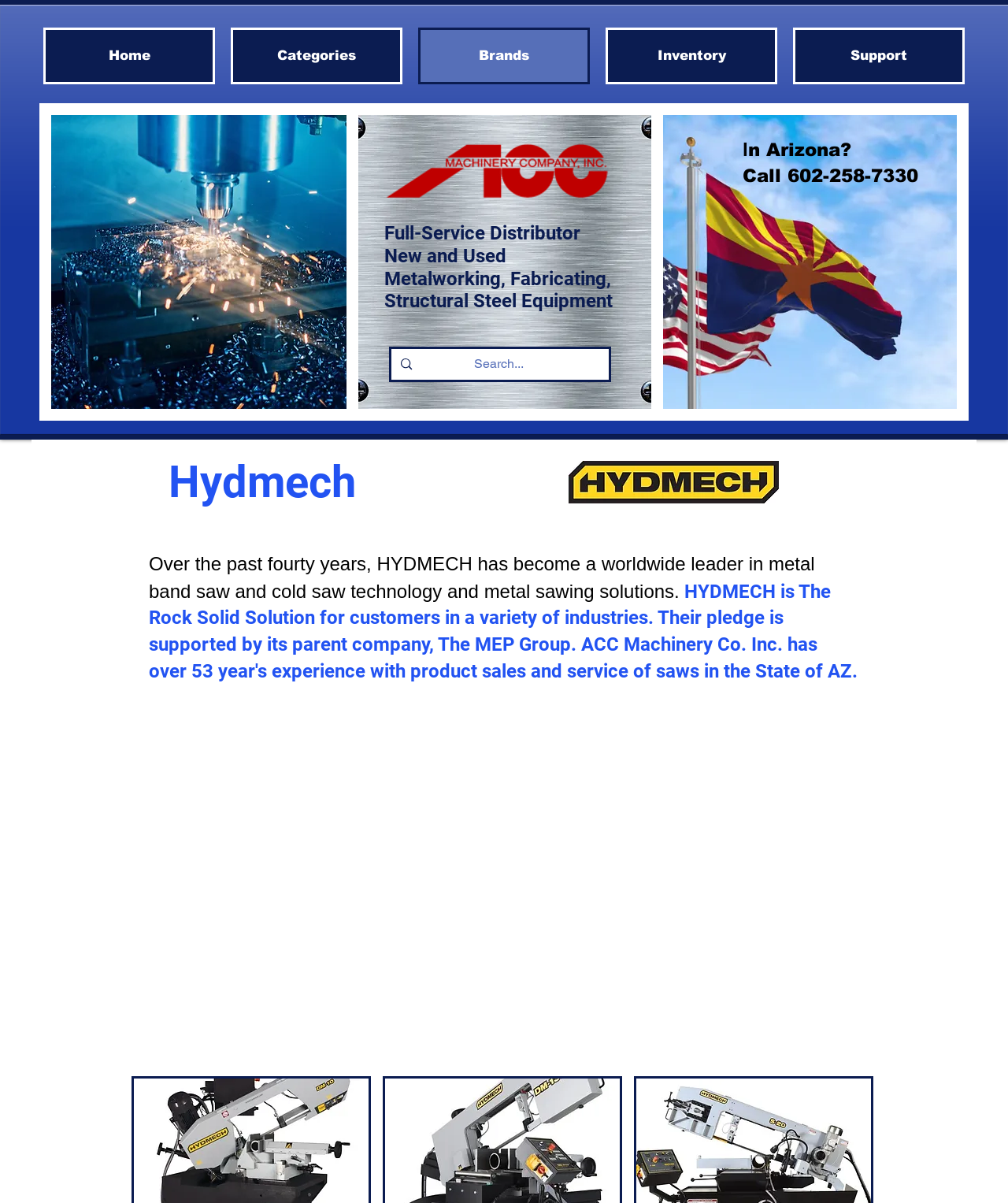Pinpoint the bounding box coordinates of the clickable area needed to execute the instruction: "Search for something". The coordinates should be specified as four float numbers between 0 and 1, i.e., [left, top, right, bottom].

[0.418, 0.29, 0.571, 0.316]